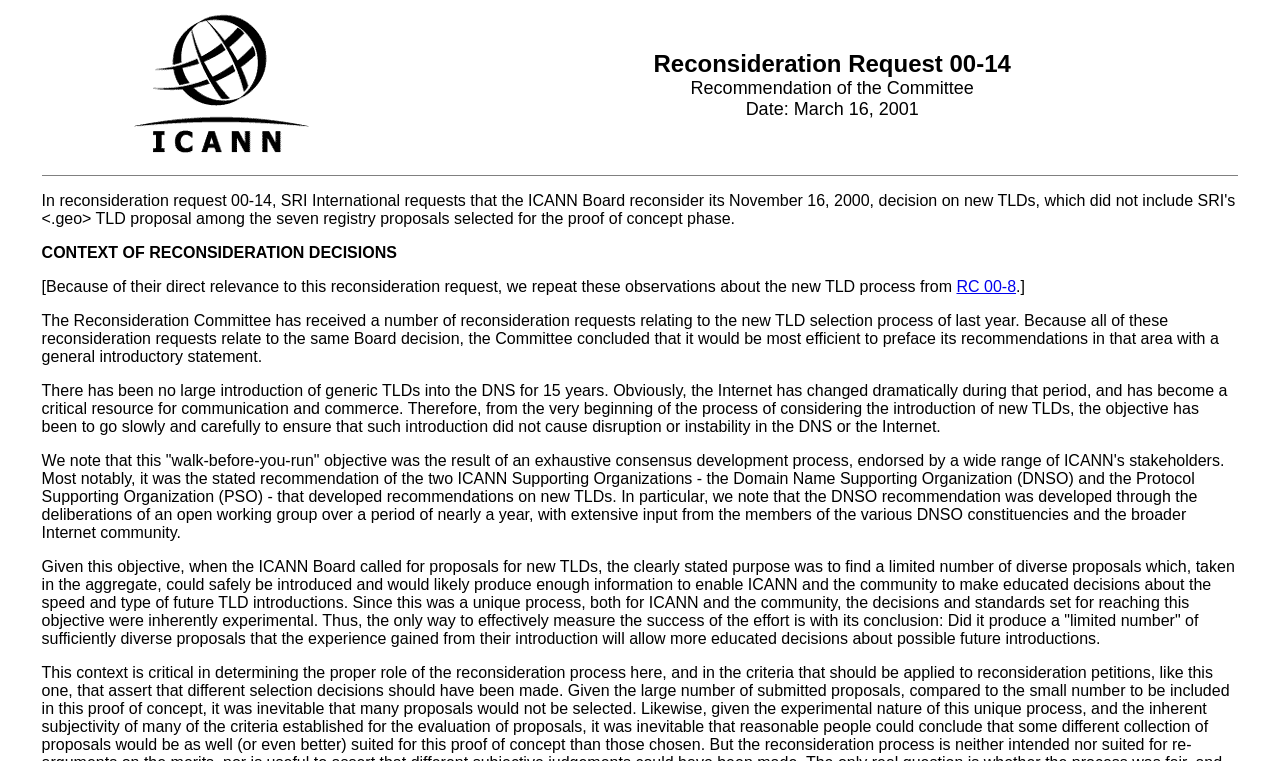Answer the following query with a single word or phrase:
What is the role of the DNSO?

Developing recommendations